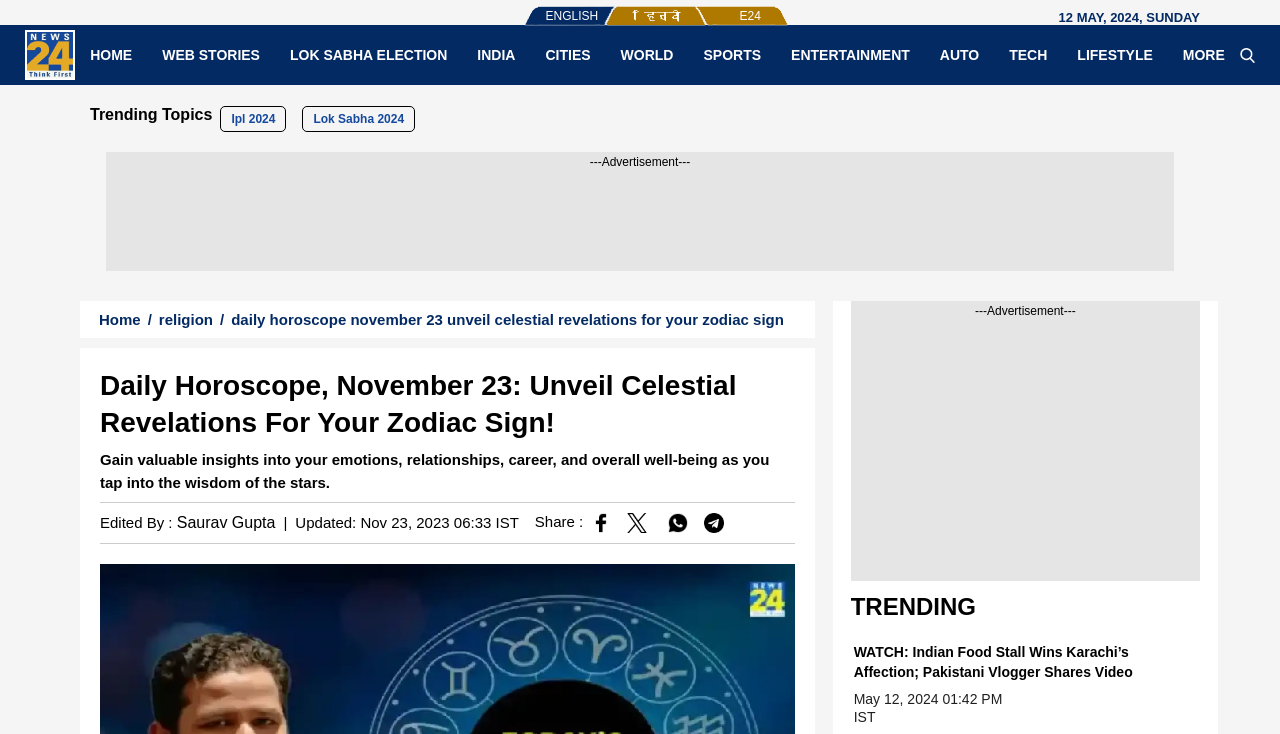Please identify the bounding box coordinates of the element that needs to be clicked to execute the following command: "Click on the 'HOME' link". Provide the bounding box using four float numbers between 0 and 1, formatted as [left, top, right, bottom].

[0.059, 0.062, 0.115, 0.087]